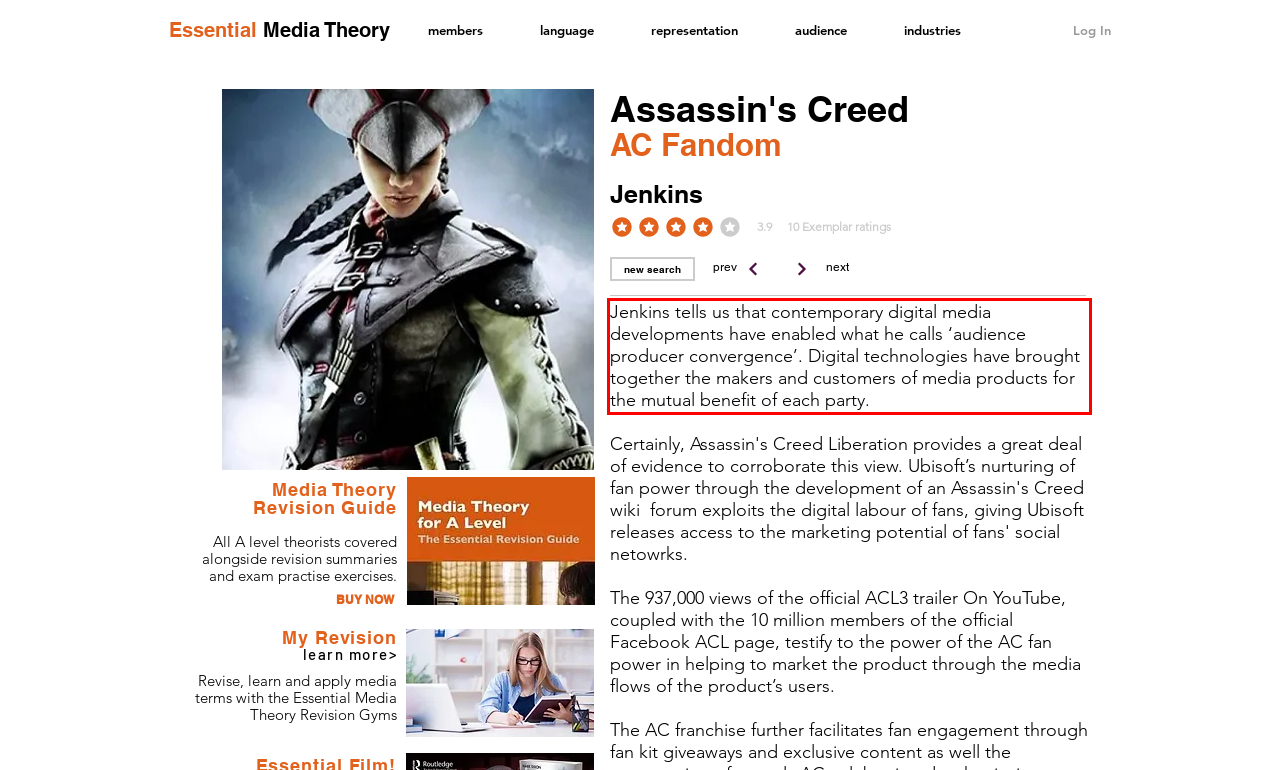Please use OCR to extract the text content from the red bounding box in the provided webpage screenshot.

Jenkins tells us that contemporary digital media developments have enabled what he calls ‘audience producer convergence’. Digital technologies have brought together the makers and customers of media products for the mutual benefit of each party.